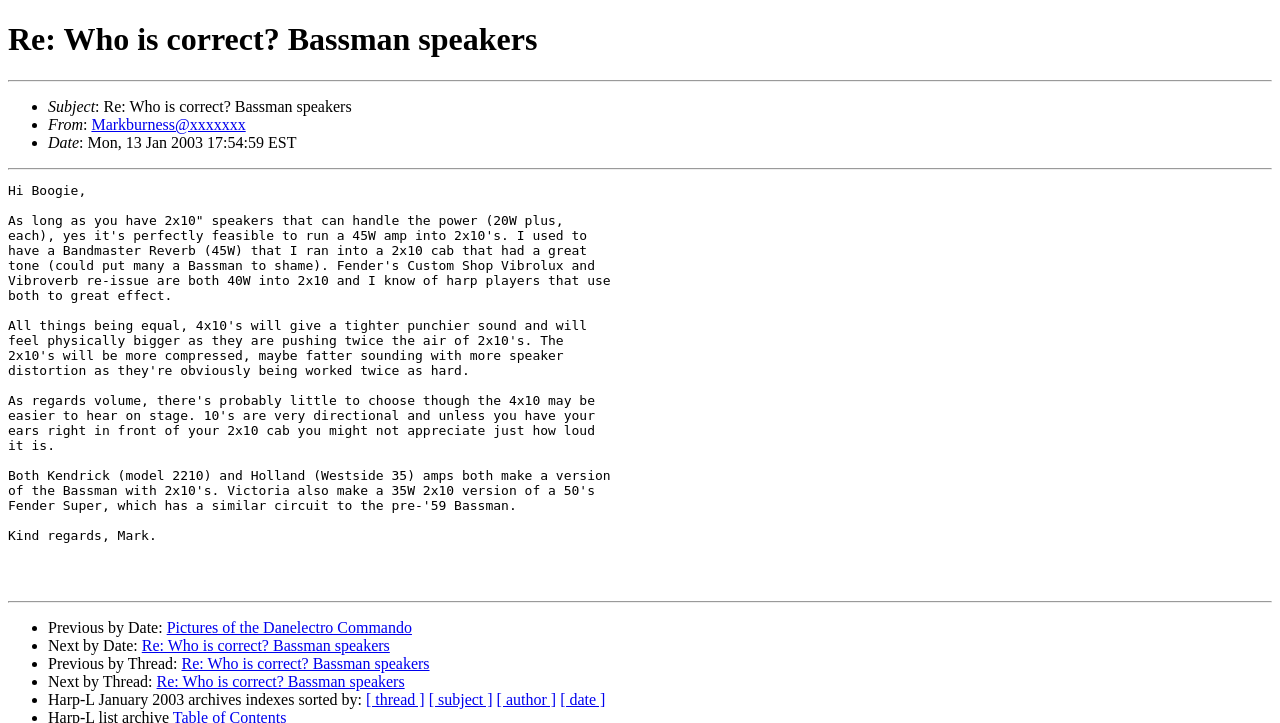Find the bounding box coordinates of the element's region that should be clicked in order to follow the given instruction: "Click on the link to view the archives sorted by thread". The coordinates should consist of four float numbers between 0 and 1, i.e., [left, top, right, bottom].

[0.286, 0.956, 0.332, 0.979]